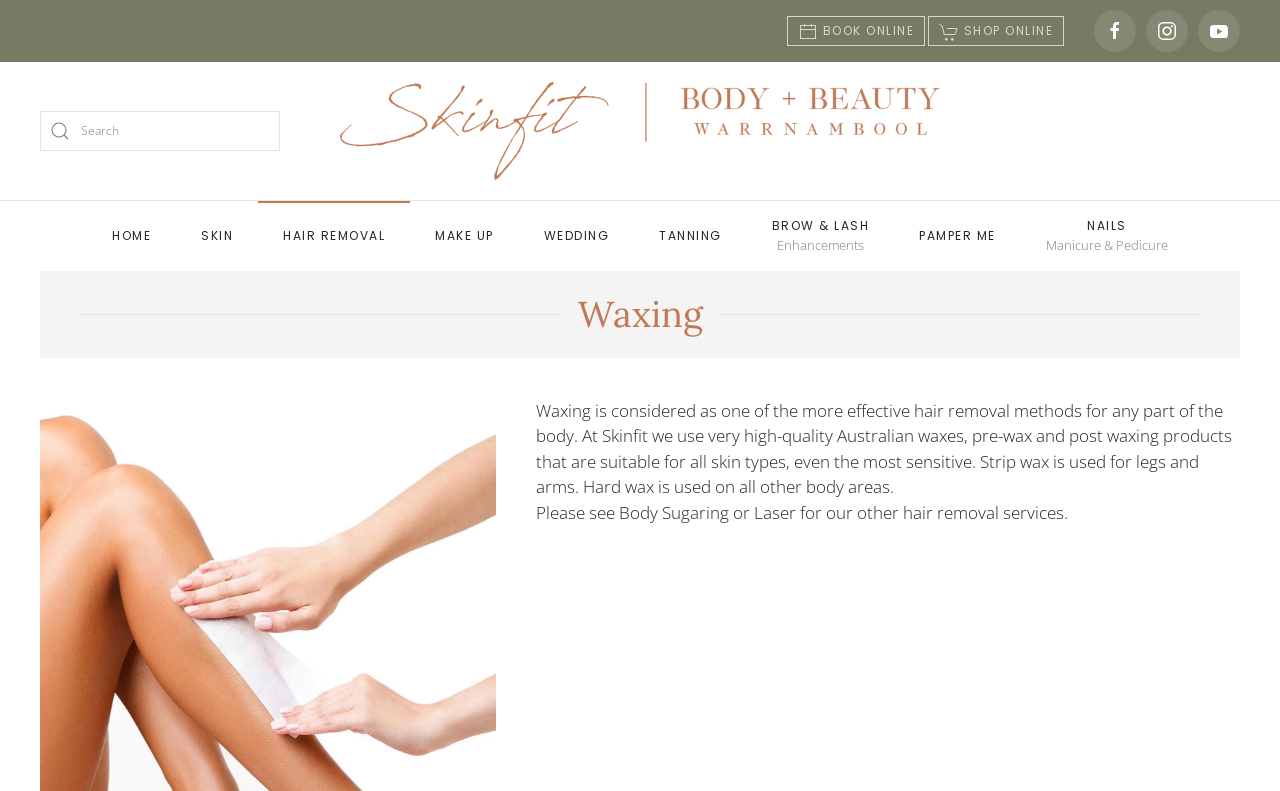Please locate the bounding box coordinates of the element that needs to be clicked to achieve the following instruction: "Click SKIN". The coordinates should be four float numbers between 0 and 1, i.e., [left, top, right, bottom].

[0.138, 0.254, 0.202, 0.342]